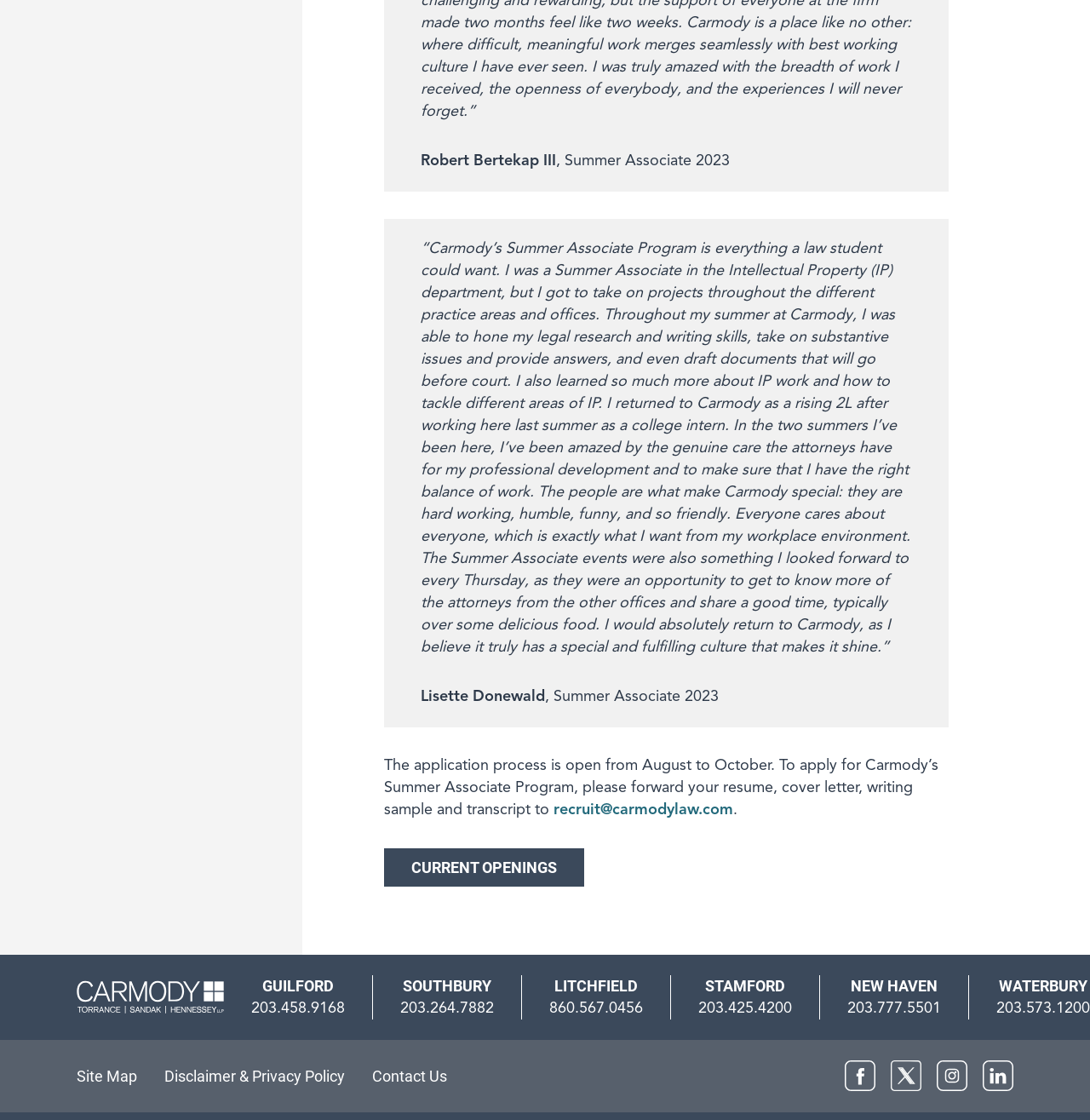Please locate the bounding box coordinates of the element that should be clicked to achieve the given instruction: "Click the 'Carmody Law logo'".

[0.07, 0.875, 0.205, 0.905]